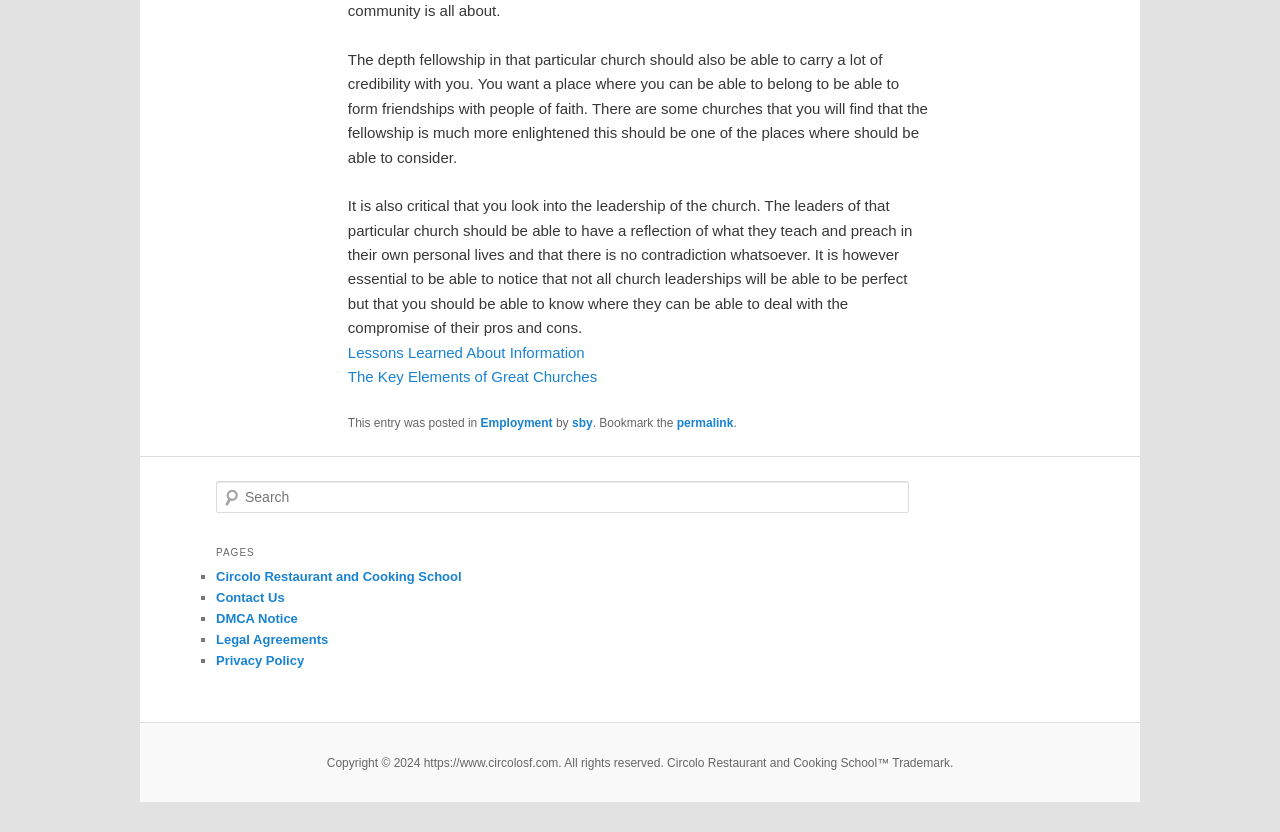What is the copyright year?
Based on the visual information, provide a detailed and comprehensive answer.

The copyright year is 2024, as indicated by the static text element [28] which contains the copyright information, including the year 2024.